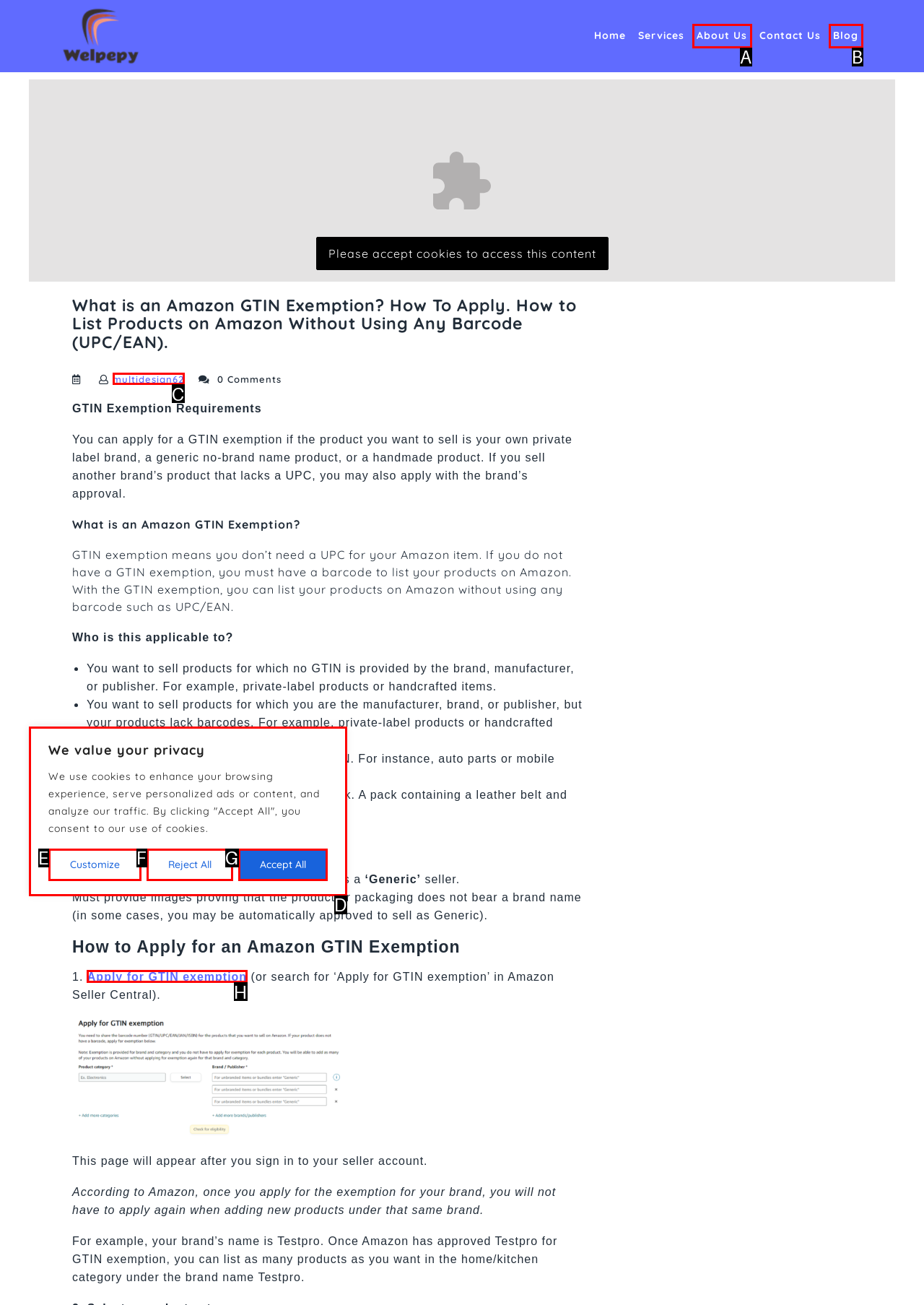Choose the HTML element that matches the description: About Us
Reply with the letter of the correct option from the given choices.

A